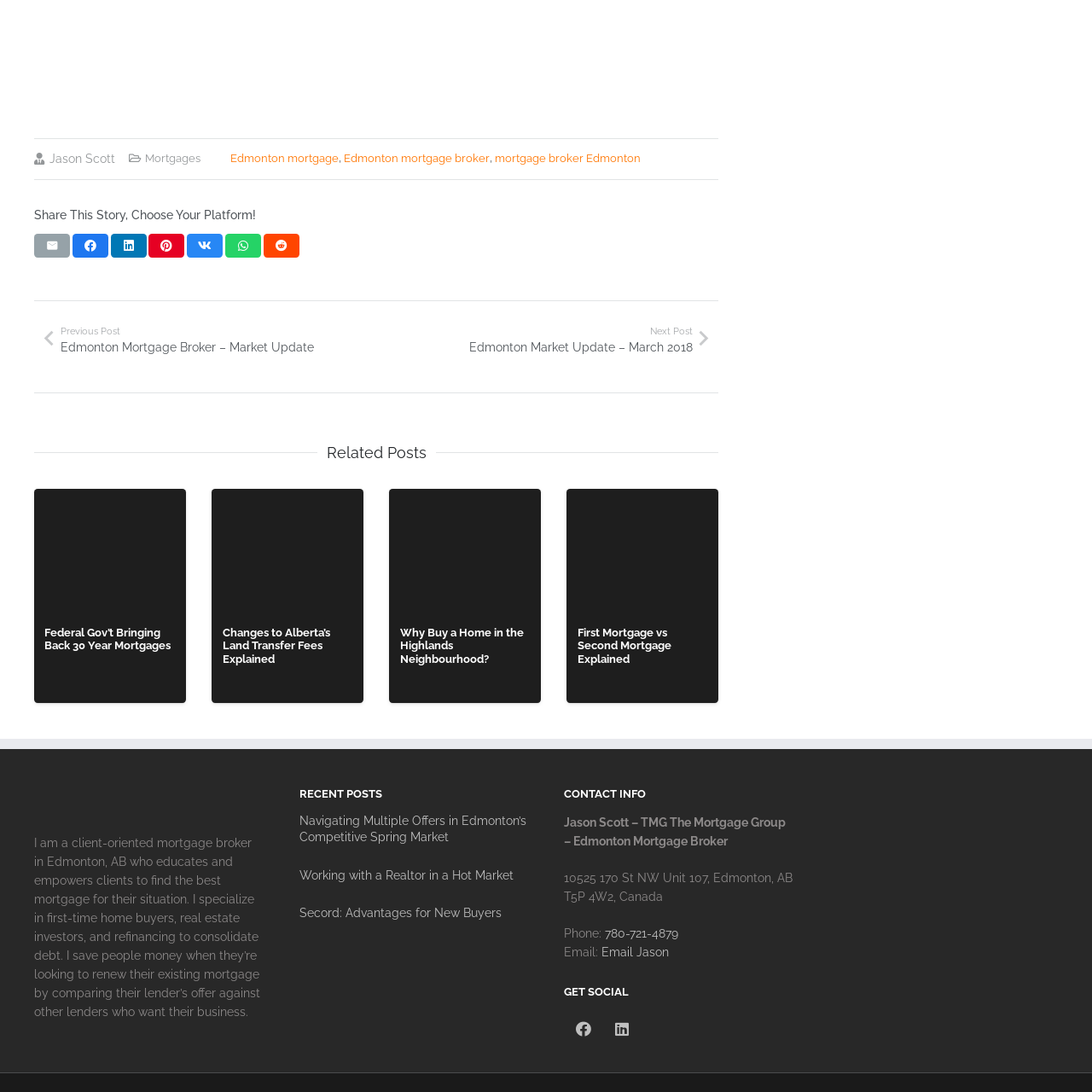What is Jason Scott's profession?
Observe the image inside the red bounding box carefully and formulate a detailed answer based on what you can infer from the visual content.

The caption describes Jason Scott as an Edmonton mortgage broker, indicating that his profession is a mortgage broker.